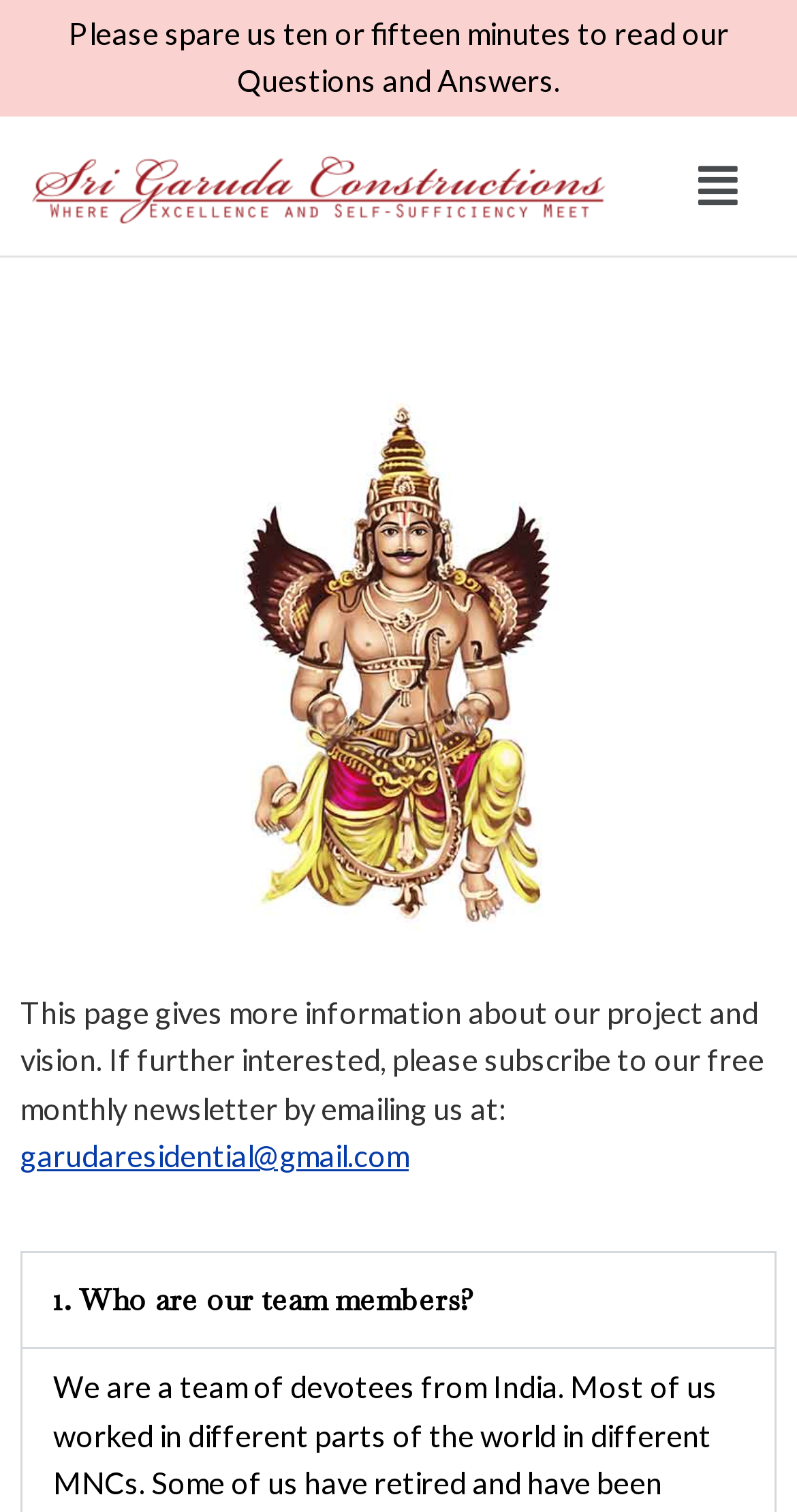What is the purpose of this webpage?
Please look at the screenshot and answer using one word or phrase.

Project details